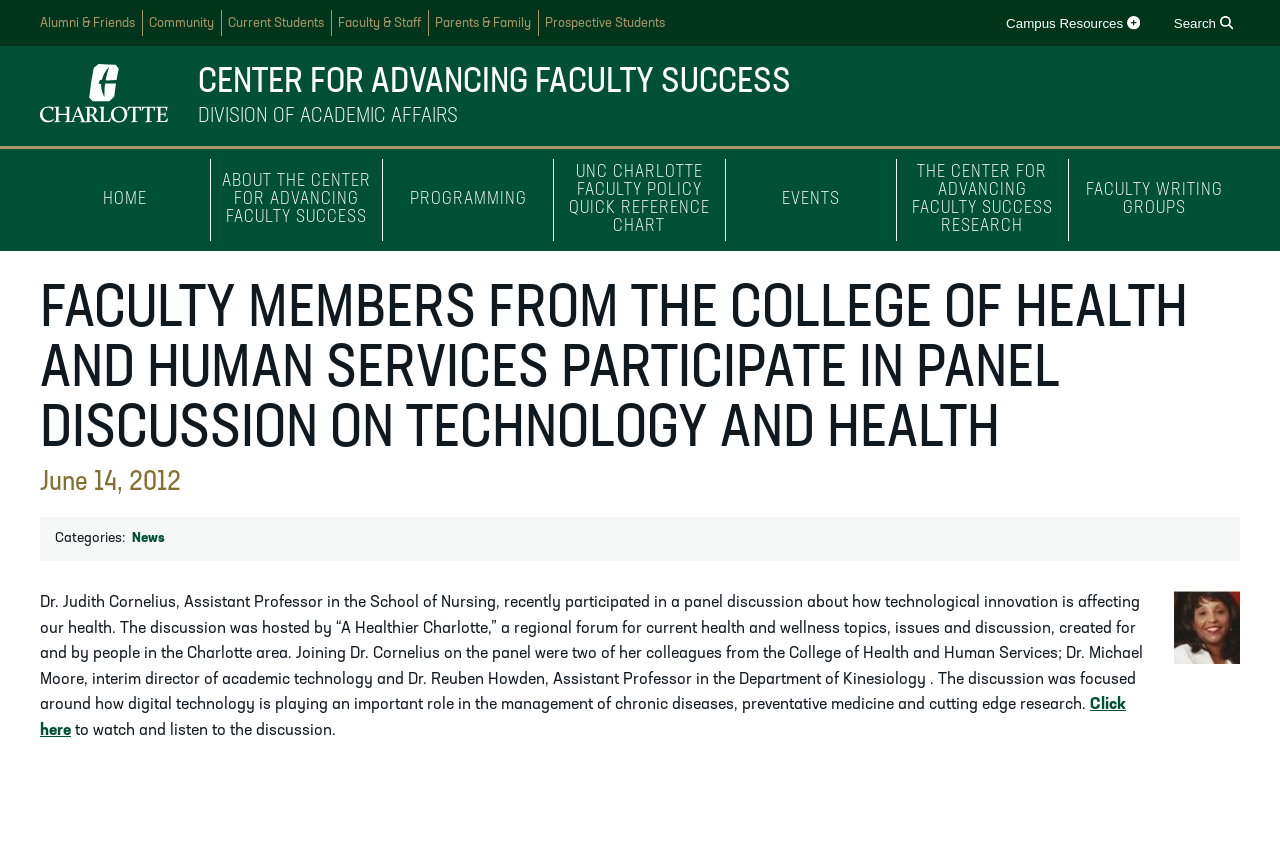Determine the bounding box coordinates for the area that should be clicked to carry out the following instruction: "Search".

[0.912, 0.01, 0.969, 0.044]